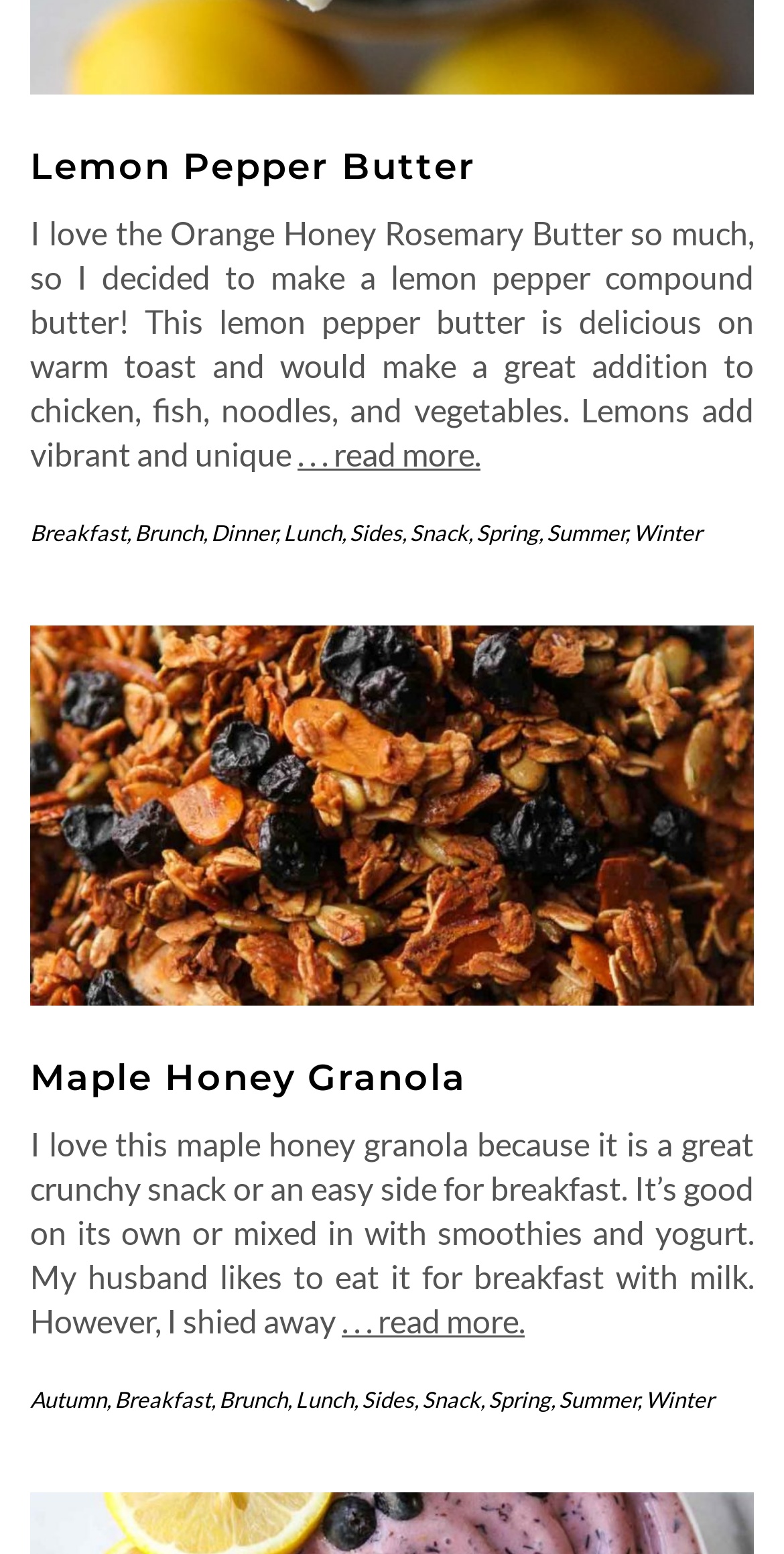Determine the bounding box coordinates for the UI element matching this description: ". . . read more.".

[0.436, 0.837, 0.669, 0.861]